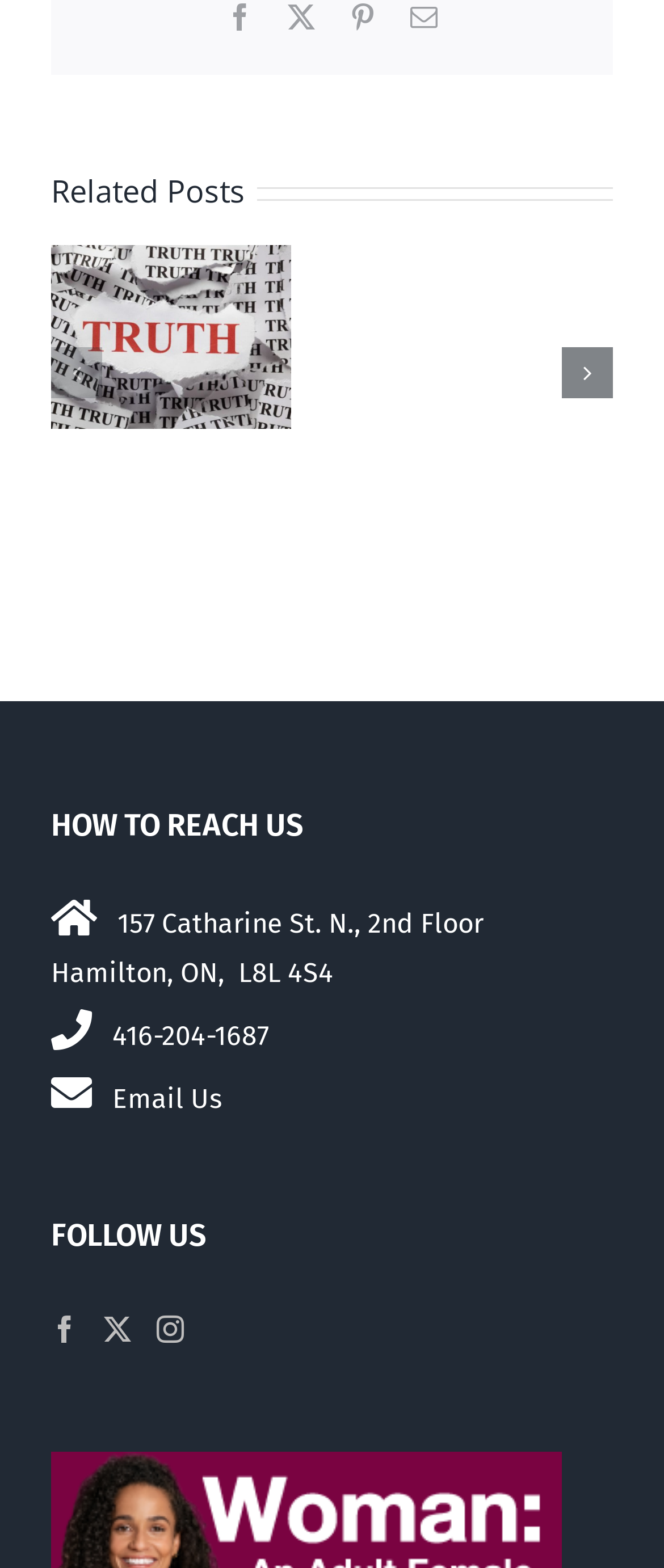Please mark the clickable region by giving the bounding box coordinates needed to complete this instruction: "Click on Contact".

None